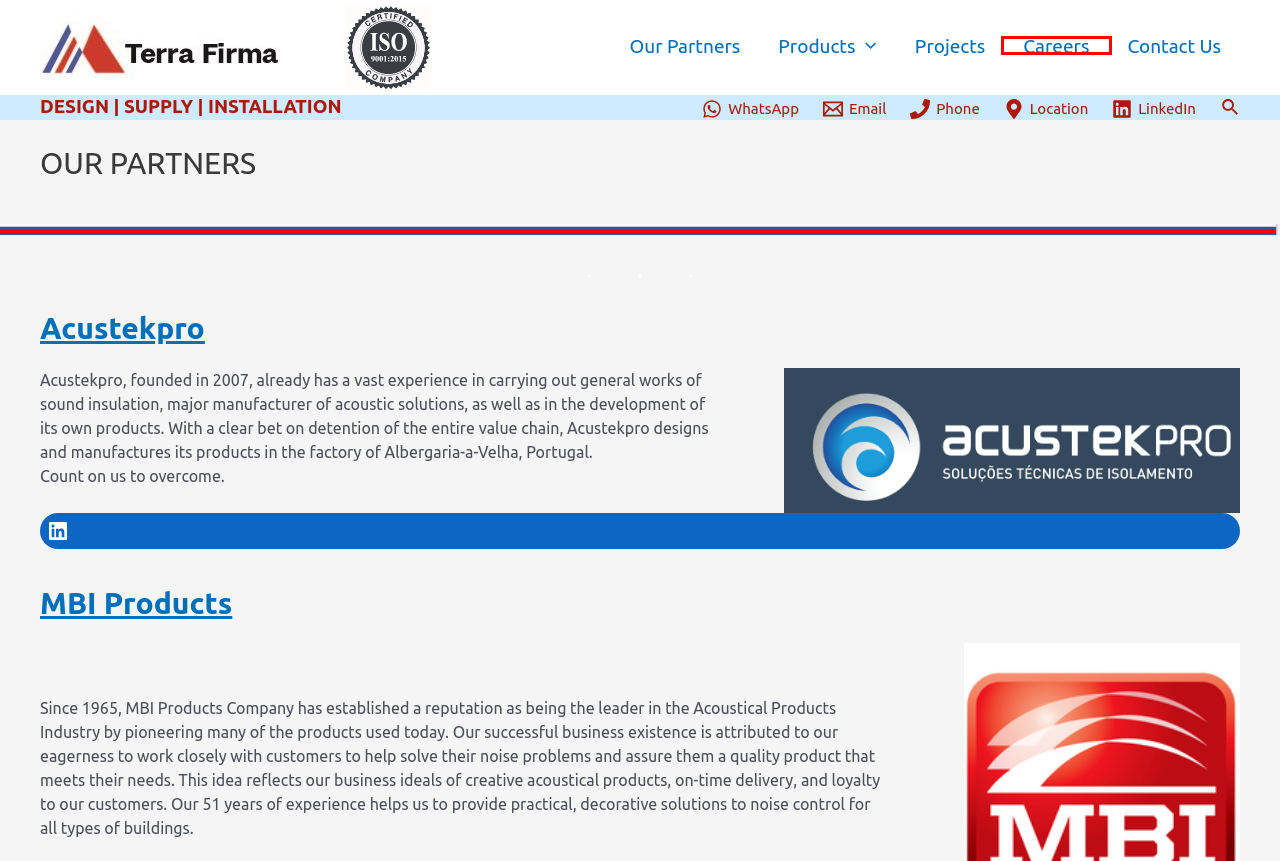You are provided a screenshot of a webpage featuring a red bounding box around a UI element. Choose the webpage description that most accurately represents the new webpage after clicking the element within the red bounding box. Here are the candidates:
A. Terra Firma Trading L.L.C. – Noise & Vibration Control Experts
B. Acoustical sound control products | MBI Products Company, Inc.
C. NDA Italia srl | The panels of silence since 1987
D. PROJECTS – Terra Firma Trading L.L.C.
E. PRODUCTS – Terra Firma Trading L.L.C.
F. CONTACT US – Terra Firma Trading L.L.C.
G. AcustekPro
H. WORK WITH US – Terra Firma Trading L.L.C.

H